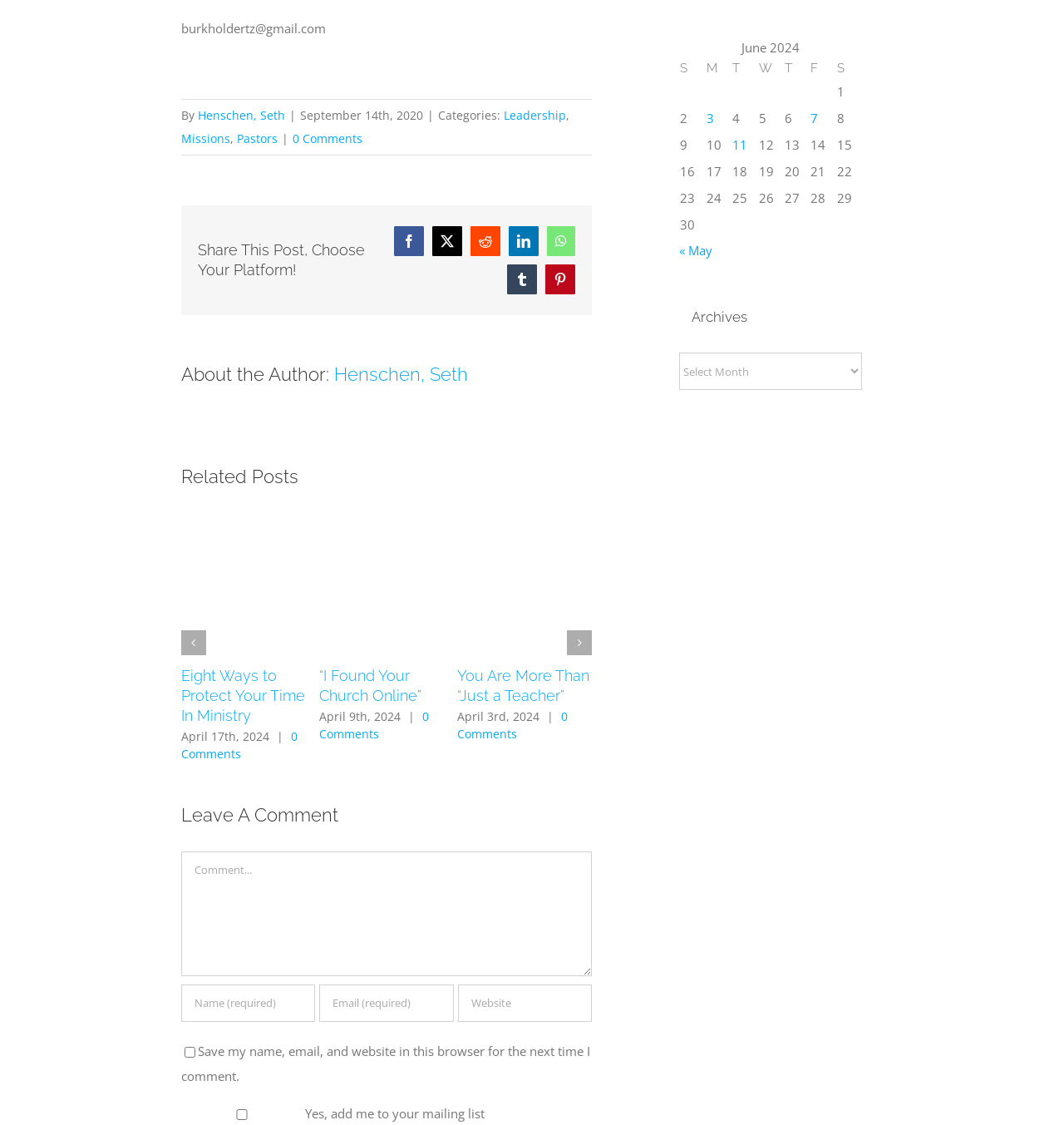Analyze the image and provide a detailed answer to the question: What are the sharing options for this post?

I determined the sharing options for this post by looking at the links to various social media platforms, including Facebook, X, Reddit, LinkedIn, WhatsApp, Tumblr, and Pinterest, which are located near the top of the webpage, indicating that these are the sharing options for the post.